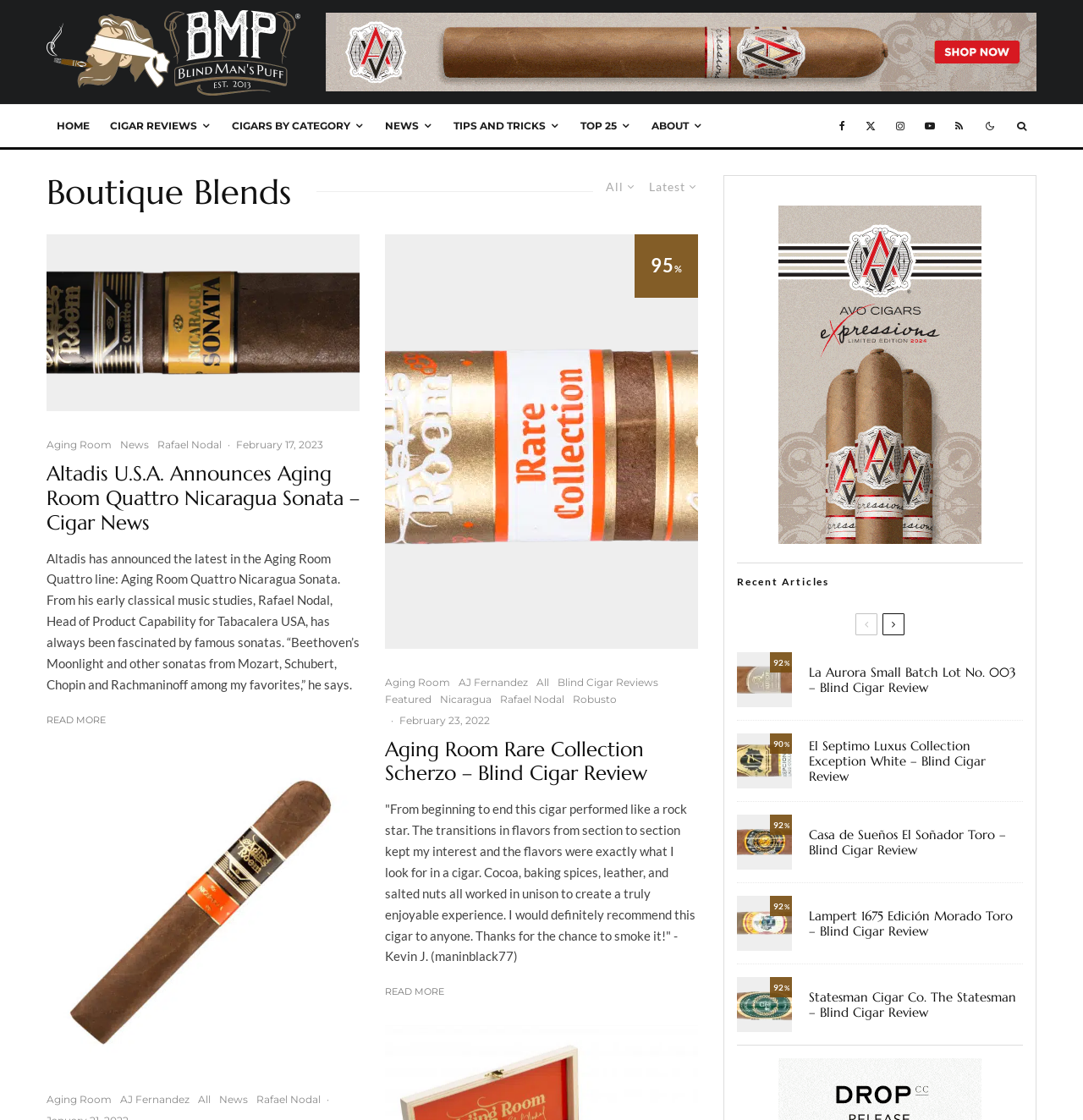What is the rating of the La Aurora Small Batch Lot No. 003 cigar?
Kindly offer a detailed explanation using the data available in the image.

The article about La Aurora Small Batch Lot No. 003 has a static text element with the text '92%' and a bounding box coordinate of [0.714, 0.587, 0.723, 0.596]. This suggests that the rating of the La Aurora Small Batch Lot No. 003 cigar is 92%.